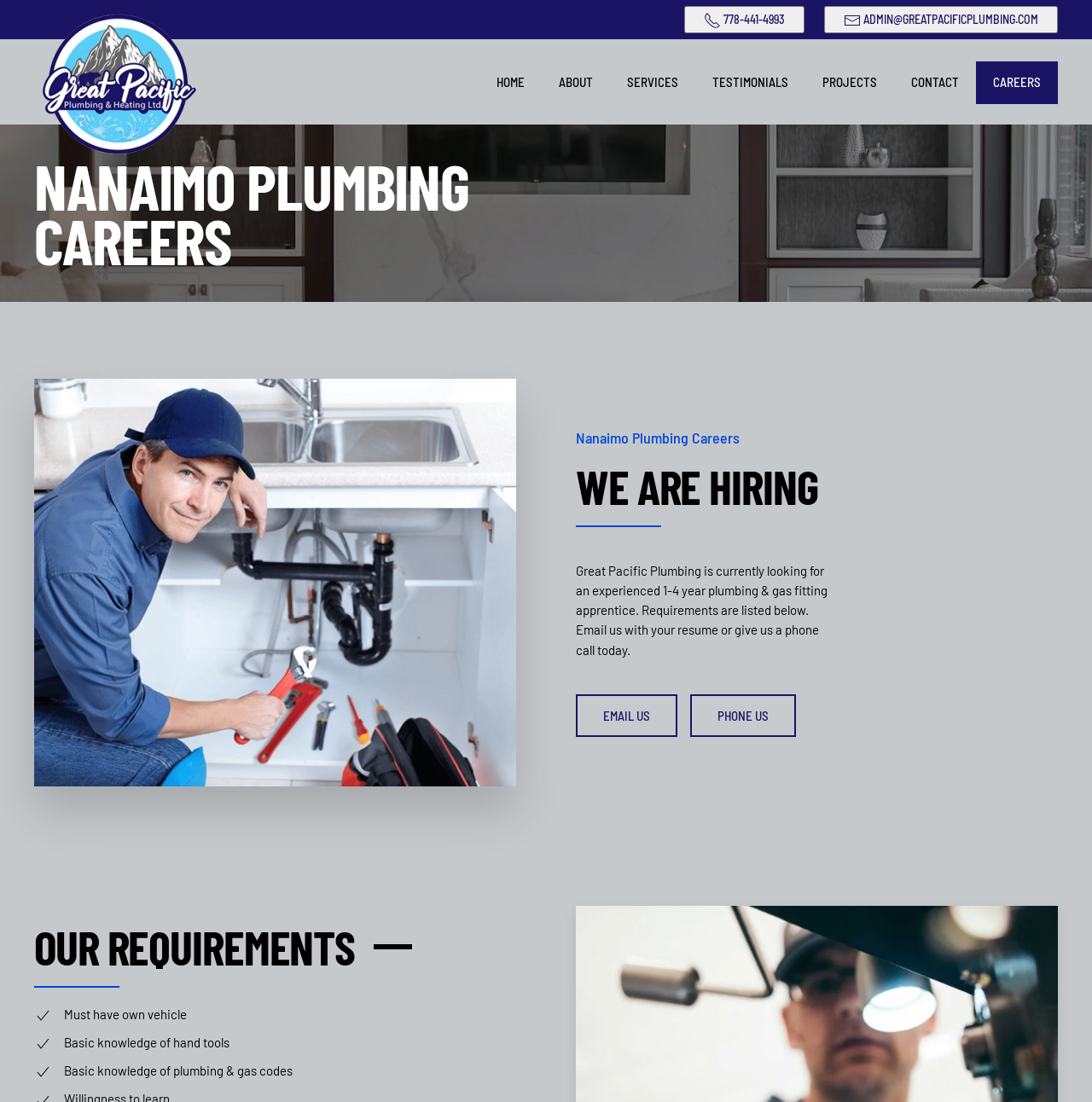Kindly determine the bounding box coordinates for the clickable area to achieve the given instruction: "Go to the 'HOME' page".

[0.439, 0.055, 0.496, 0.094]